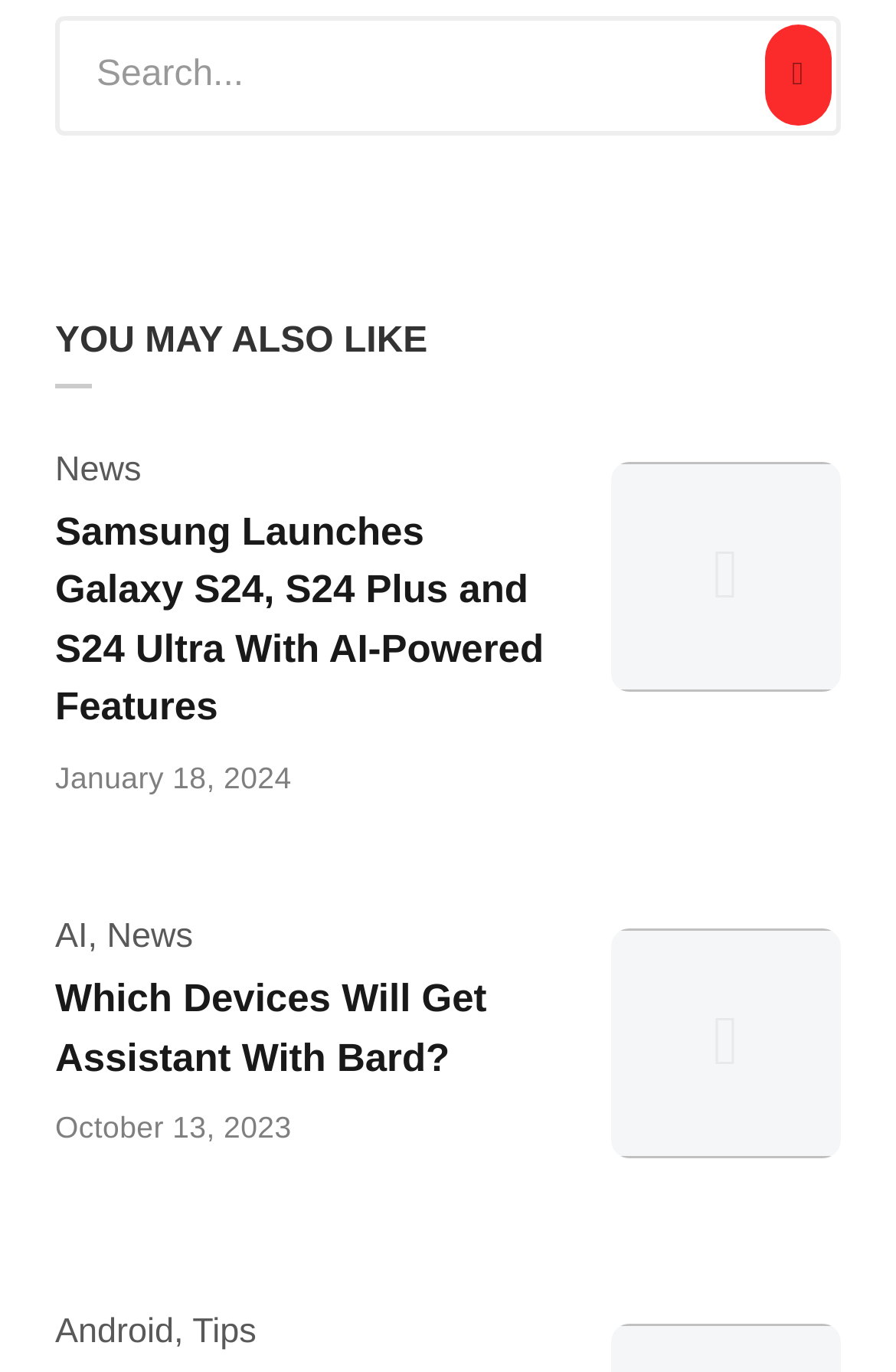Please provide a detailed answer to the question below by examining the image:
What is the section title above the article list?

The section title 'YOU MAY ALSO LIKE' is located above the list of articles, suggesting that the articles below are related to the user's interests.